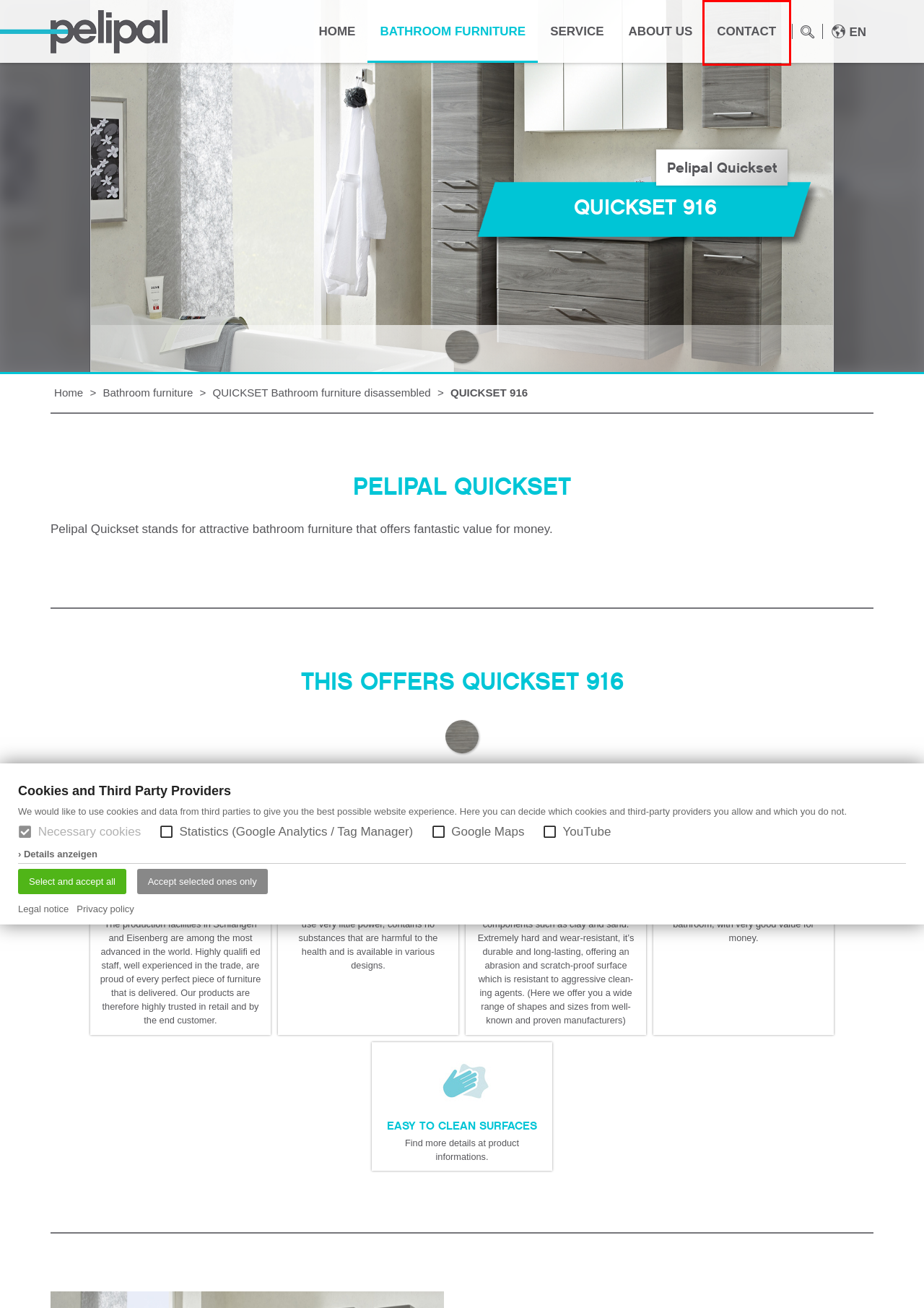Examine the screenshot of a webpage with a red bounding box around an element. Then, select the webpage description that best represents the new page after clicking the highlighted element. Here are the descriptions:
A. Privacy policy - Brands furniture by Pelipal
B. Bathroom furniture - Brands furniture by Pelipal
C. Contact - Brands furniture by Pelipal
D. Pelipal Badmeubelen. Vind hier uw badmeubel.
E. About us - Brands furniture by Pelipal
F. Brands furniture by Pelipal
G. QUICKSET Bathroom furniture disassembled - Bathroom furniture - Brands furniture by Pelipal
H. Service - Brands furniture by Pelipal

C